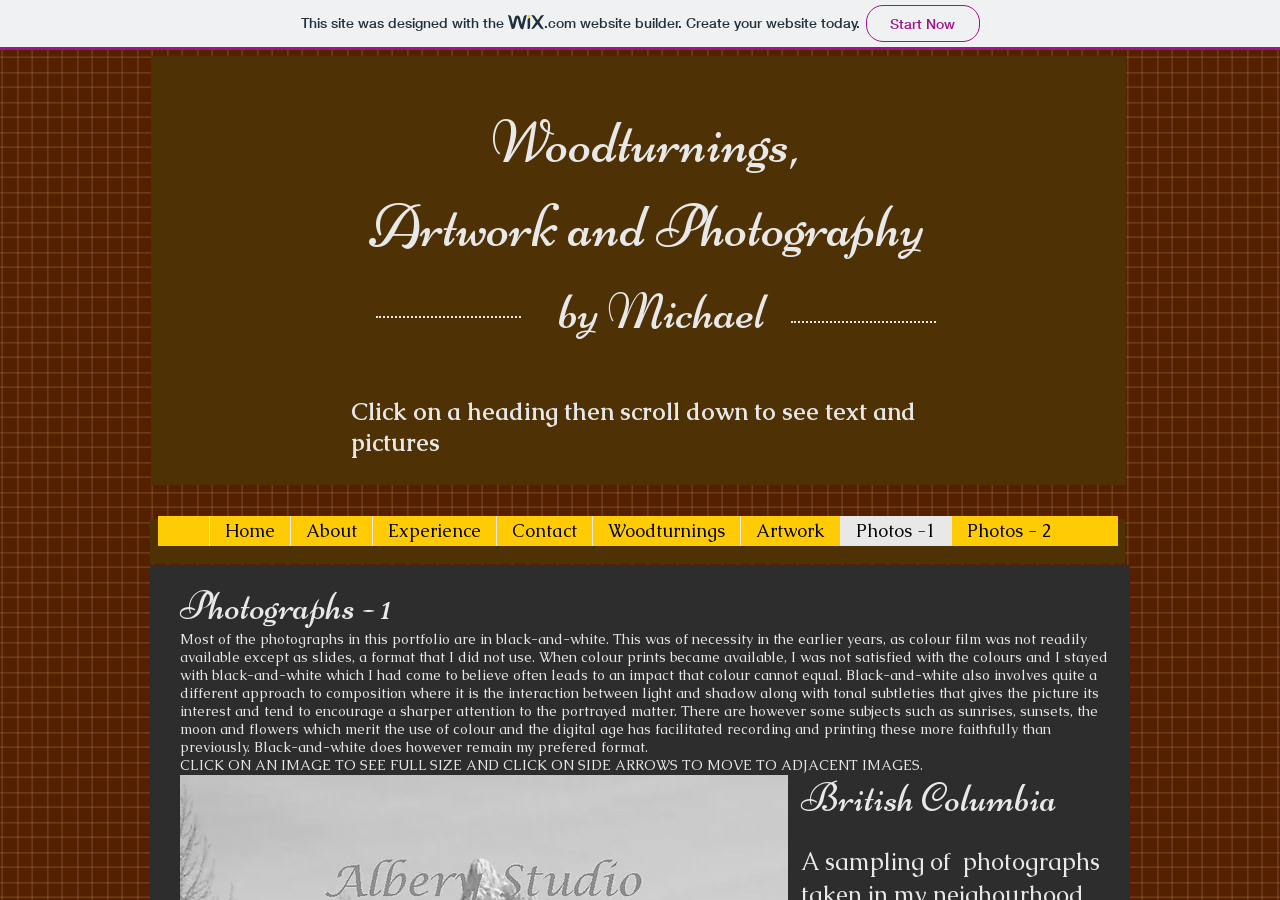Analyze the image and answer the question with as much detail as possible: 
How can you view full-size images?

According to the instruction provided, clicking on an image will allow you to view it in full size.